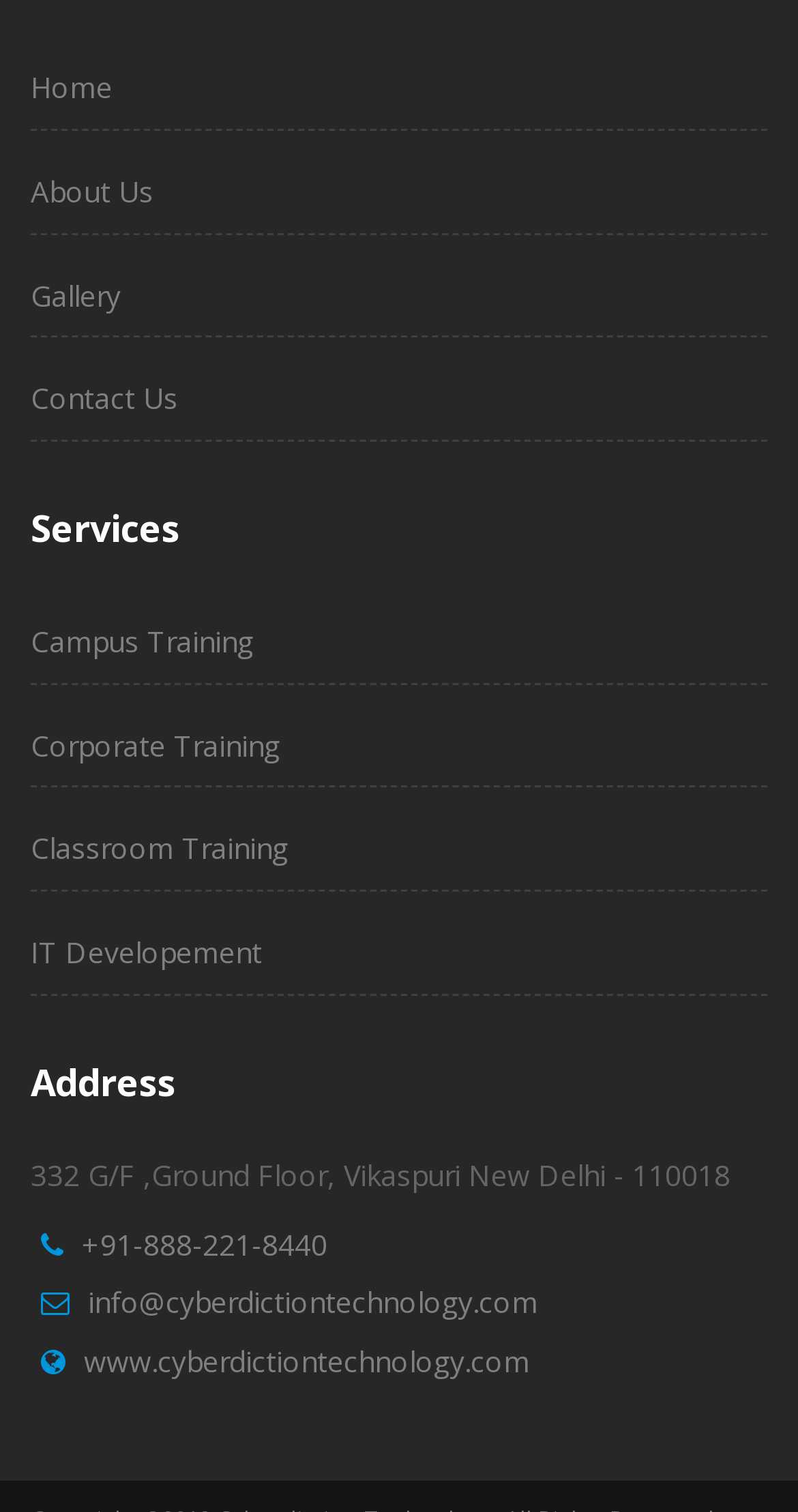Find and indicate the bounding box coordinates of the region you should select to follow the given instruction: "contact us".

[0.038, 0.251, 0.223, 0.276]